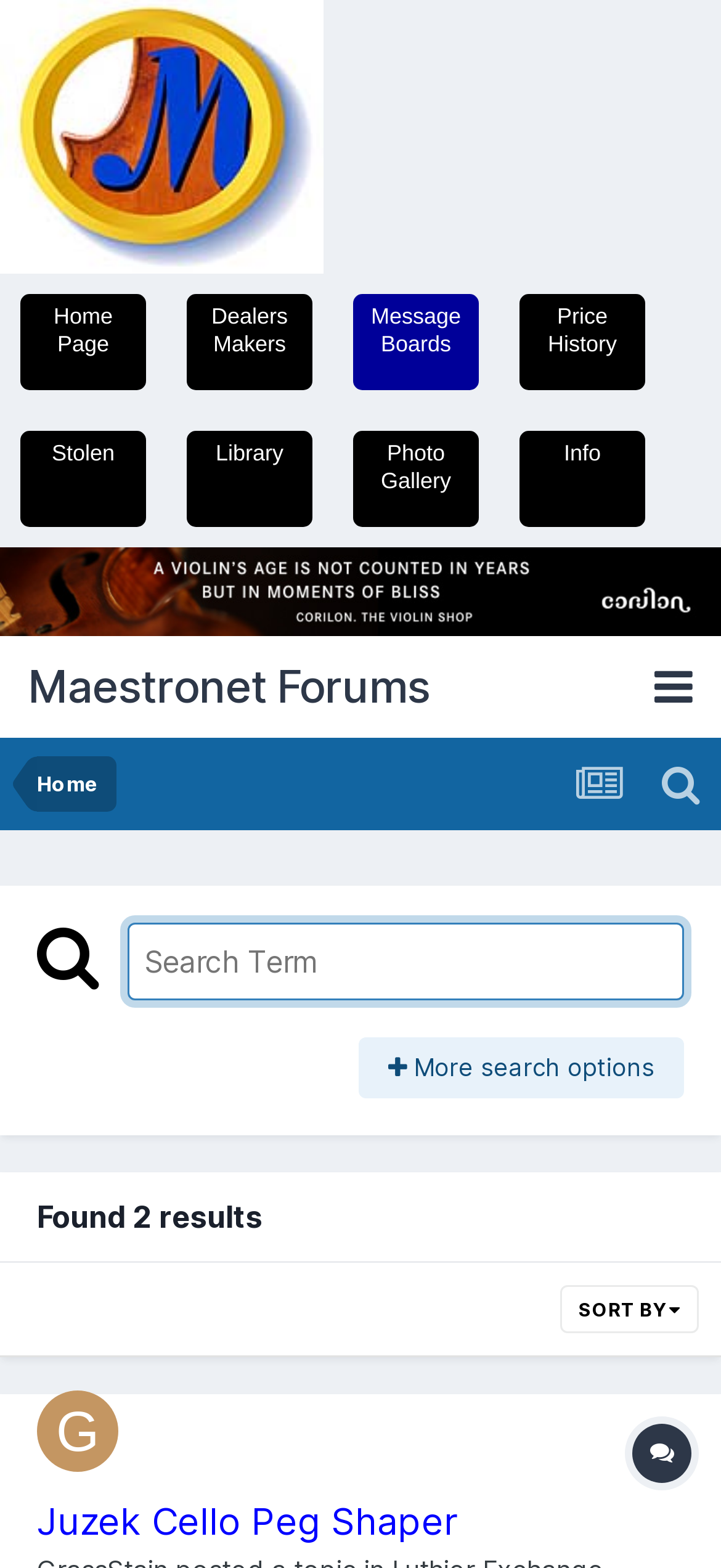Give a concise answer using one word or a phrase to the following question:
What is the title of the first search result?

Juzek Cello Peg Shaper